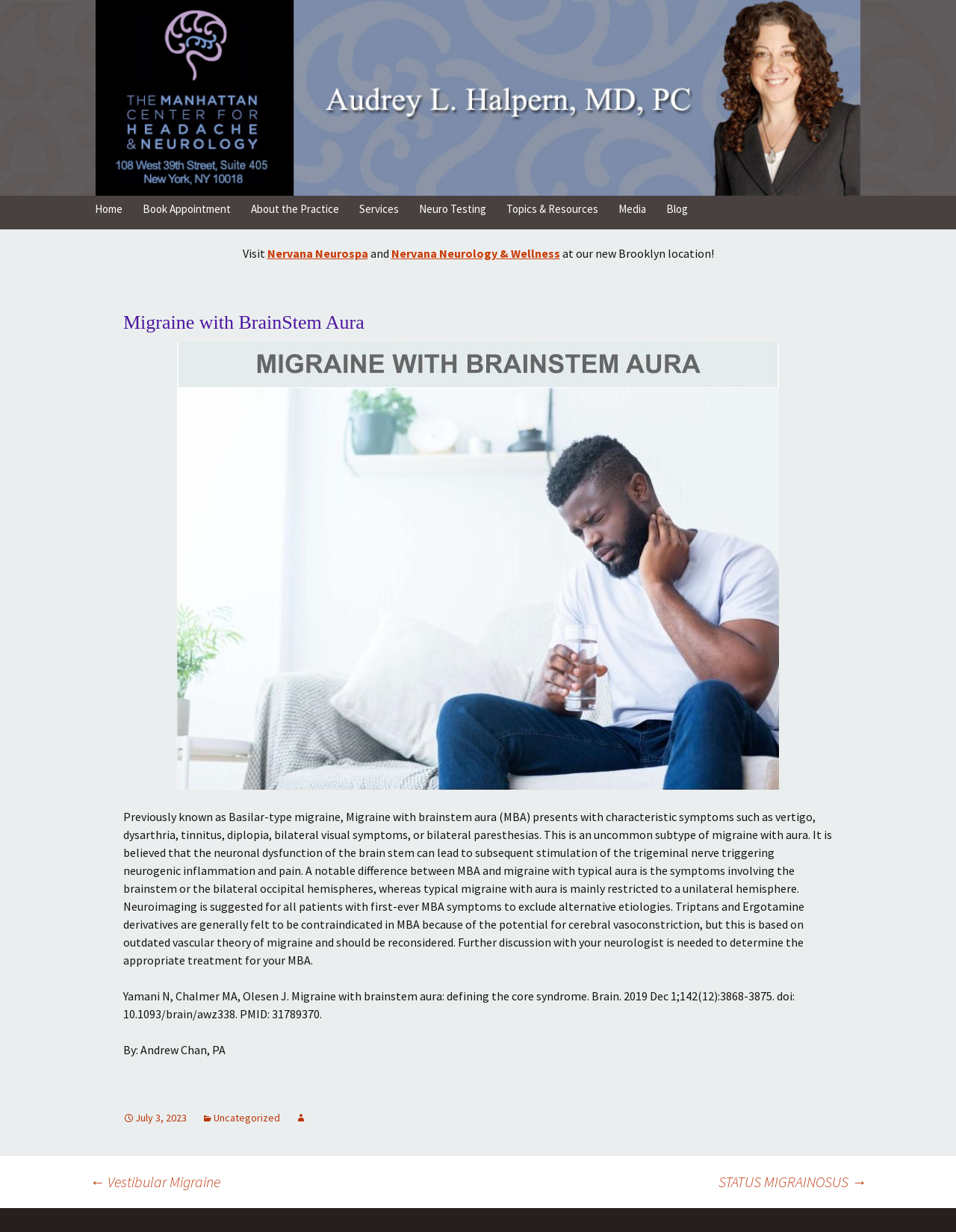Determine the bounding box coordinates for the area that needs to be clicked to fulfill this task: "Click the 'Book Appointment' link". The coordinates must be given as four float numbers between 0 and 1, i.e., [left, top, right, bottom].

[0.14, 0.159, 0.251, 0.18]